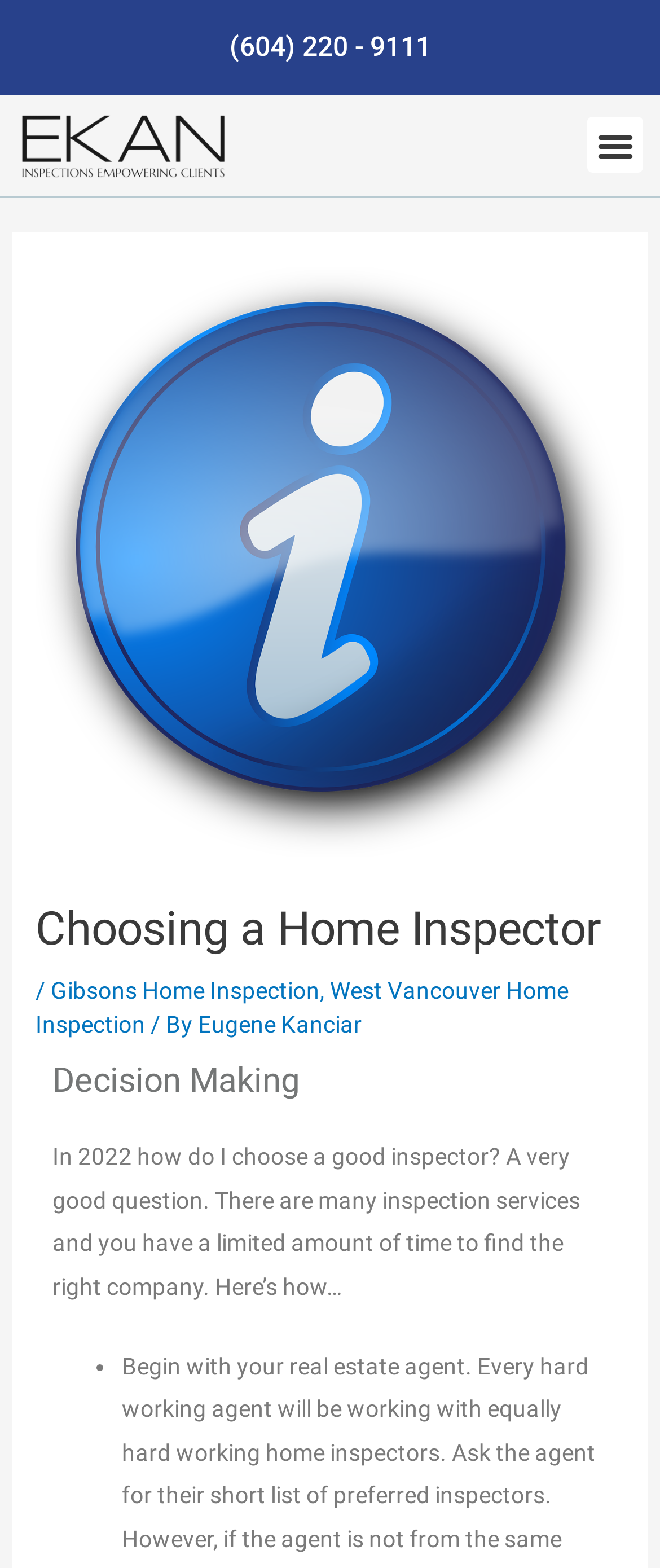Identify the main title of the webpage and generate its text content.

Choosing a Home Inspector